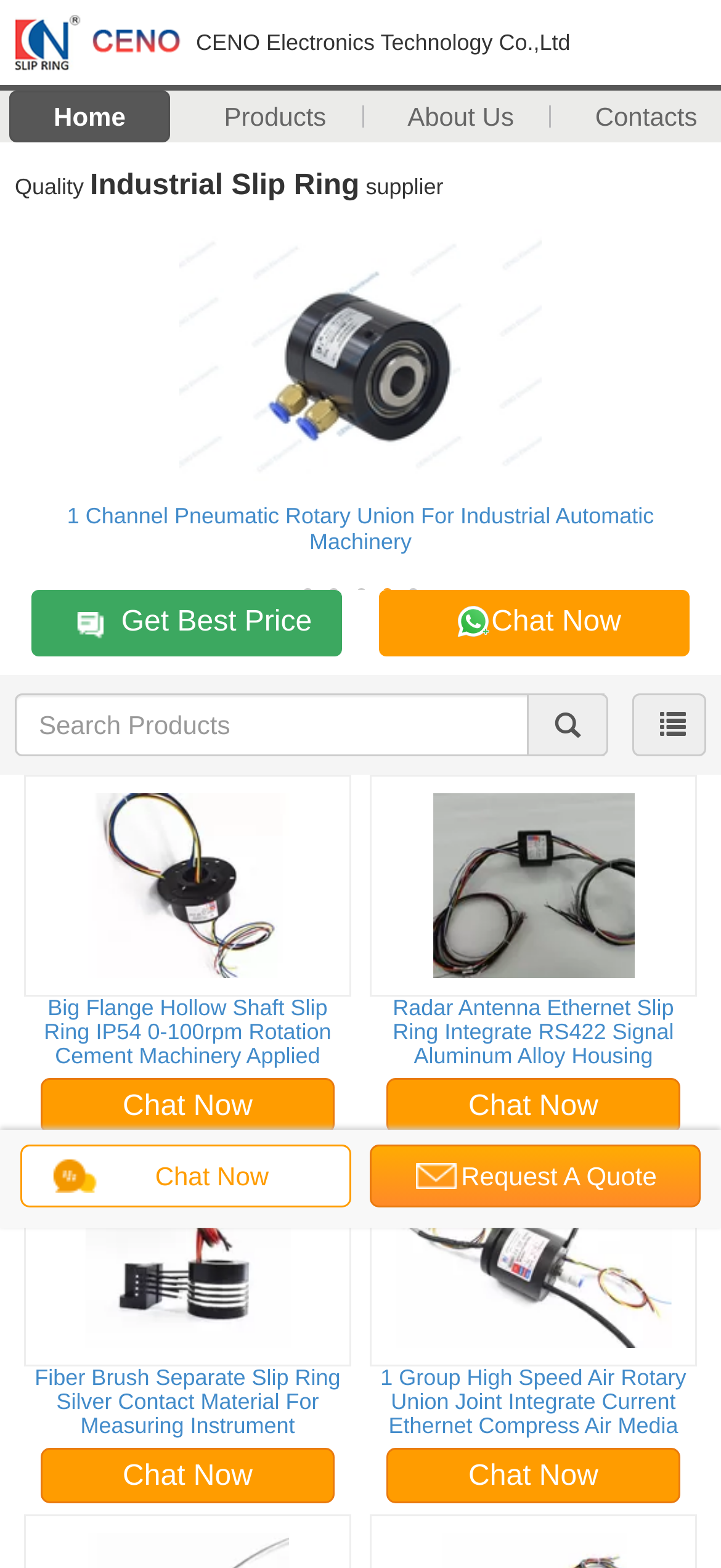What is the company name at the top of the page?
Look at the image and answer the question using a single word or phrase.

CENO Electronics Technology Co.,Ltd